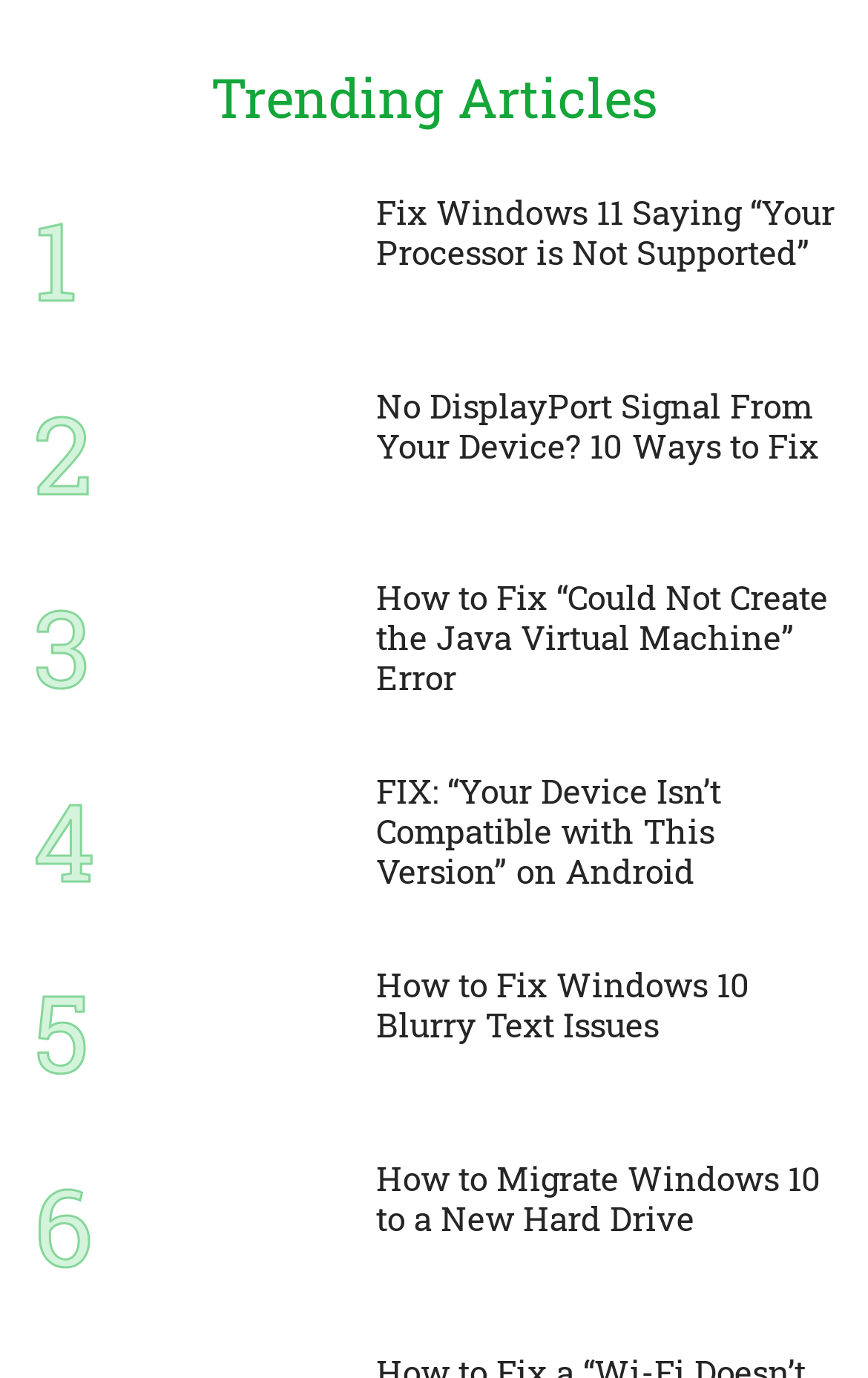Find the bounding box coordinates of the element I should click to carry out the following instruction: "Check out the tutorial on fixing Windows 10 blurry text issues".

[0.141, 0.699, 0.408, 0.801]